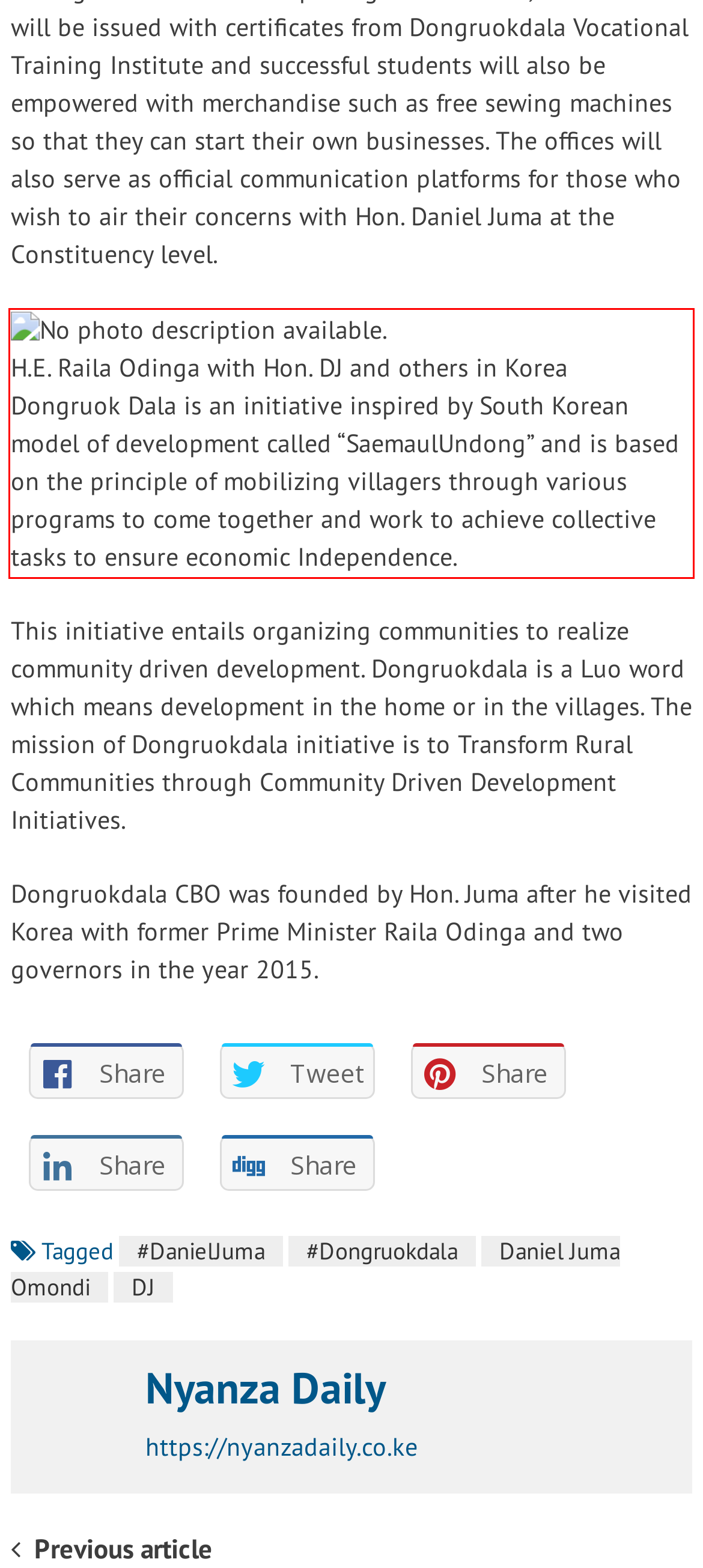Given a webpage screenshot, locate the red bounding box and extract the text content found inside it.

Dongruok Dala is an initiative inspired by South Korean model of development called “SaemaulUndong” and is based on the principle of mobilizing villagers through various programs to come together and work to achieve collective tasks to ensure economic Independence.